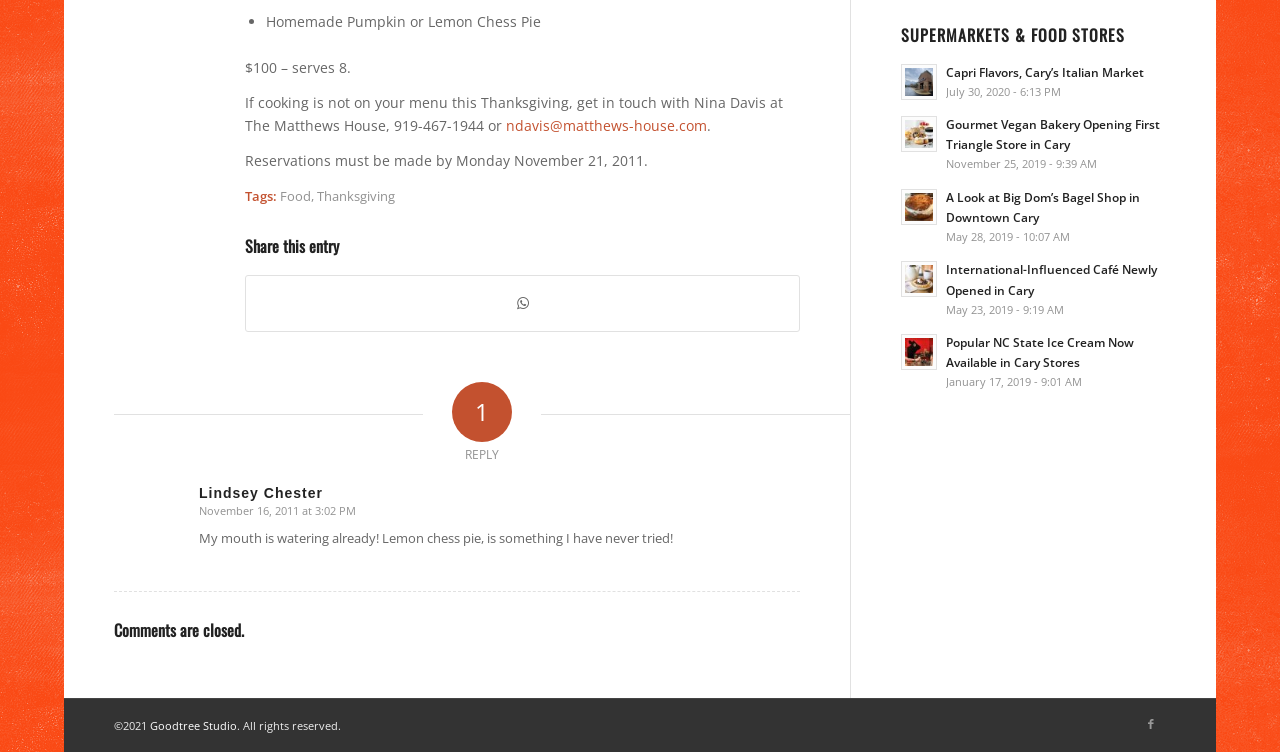What is the price of the Homemade Pumpkin or Lemon Chess Pie?
Answer briefly with a single word or phrase based on the image.

$100